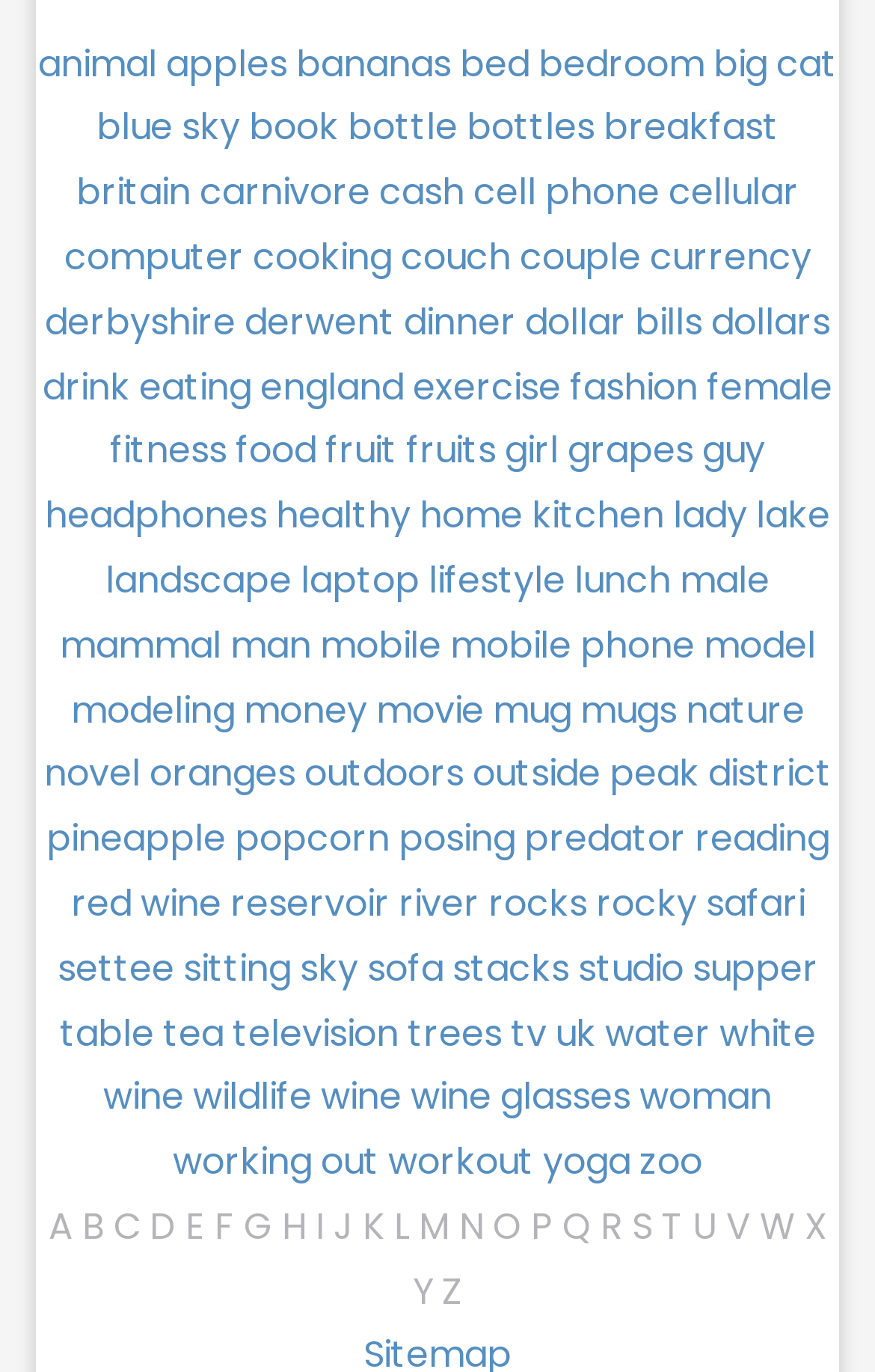Please respond to the question with a concise word or phrase:
What is the link located at the bottom-right corner of the webpage?

sitting